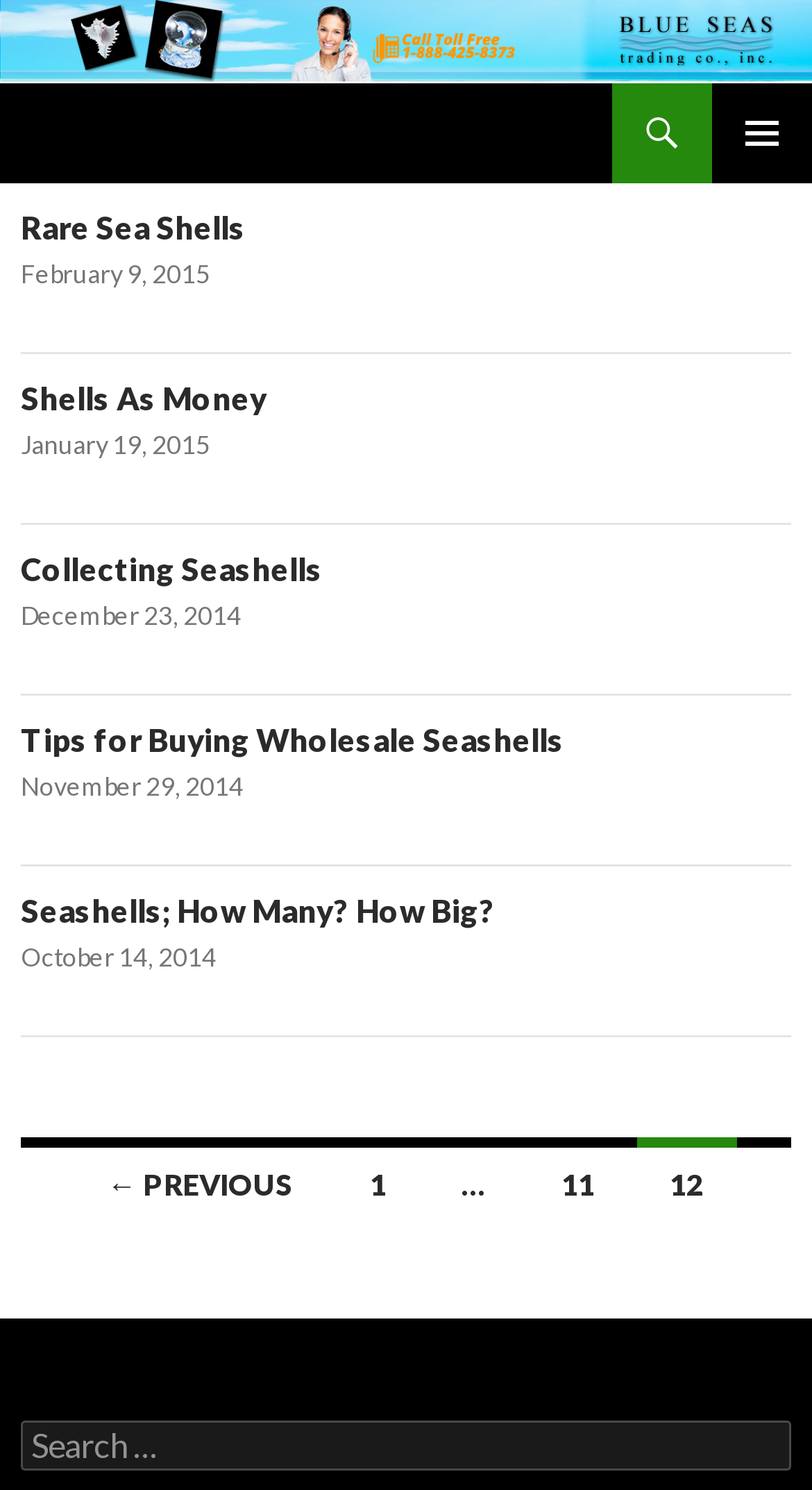Please predict the bounding box coordinates of the element's region where a click is necessary to complete the following instruction: "Open primary menu". The coordinates should be represented by four float numbers between 0 and 1, i.e., [left, top, right, bottom].

[0.877, 0.055, 1.0, 0.122]